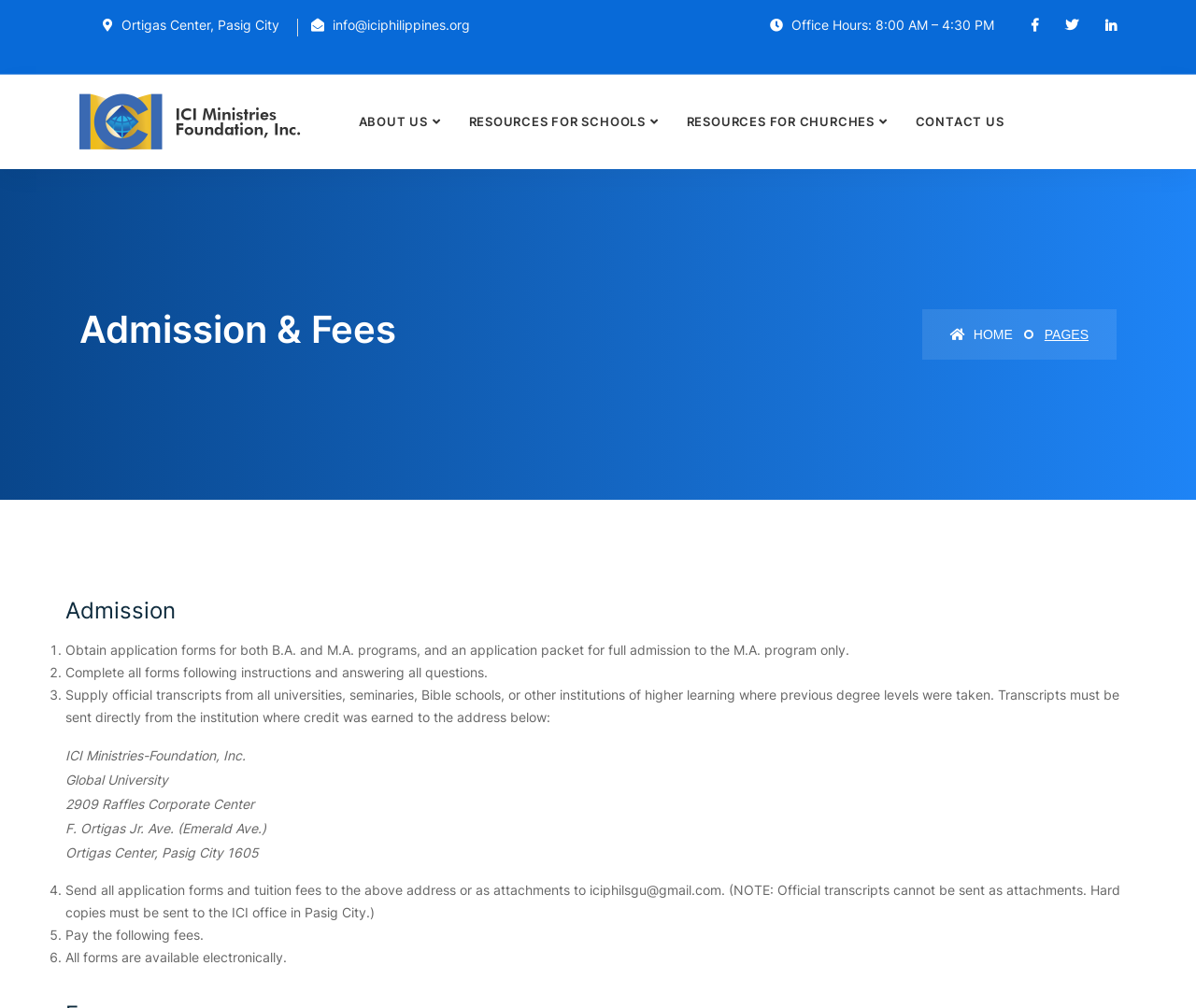Given the element description "About Us", identify the bounding box of the corresponding UI element.

[0.288, 0.074, 0.38, 0.168]